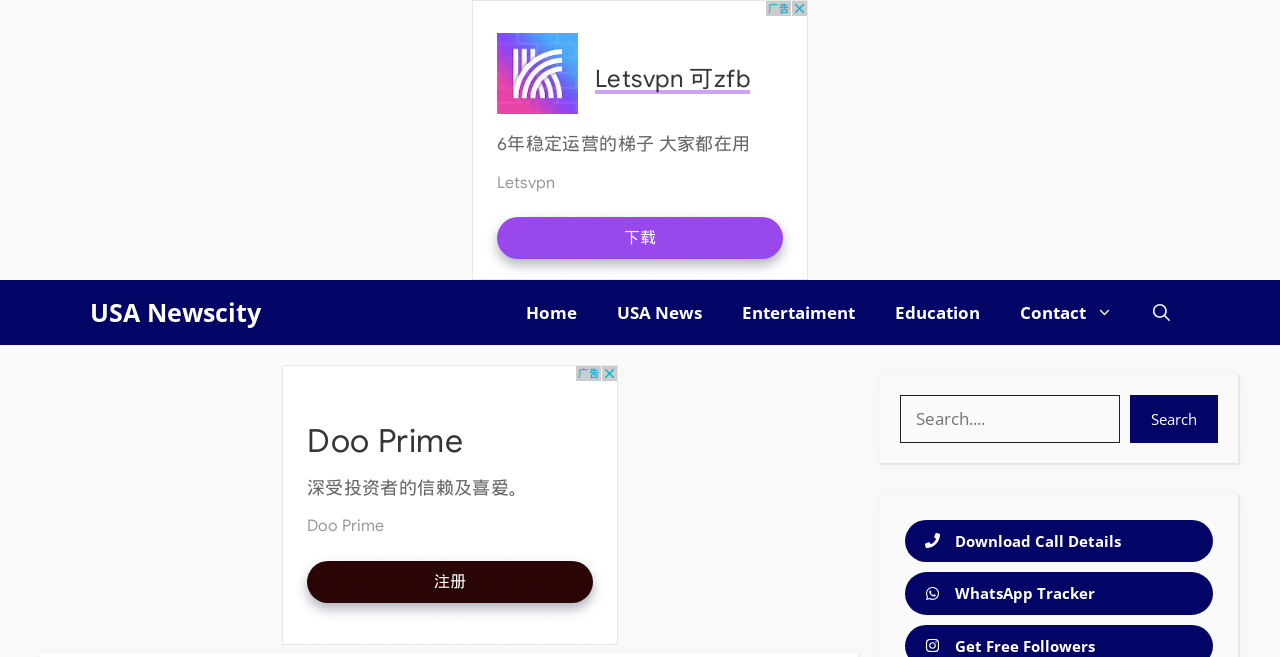Find the bounding box coordinates for the element that must be clicked to complete the instruction: "Click on the Download Call Details link". The coordinates should be four float numbers between 0 and 1, indicated as [left, top, right, bottom].

[0.707, 0.791, 0.948, 0.855]